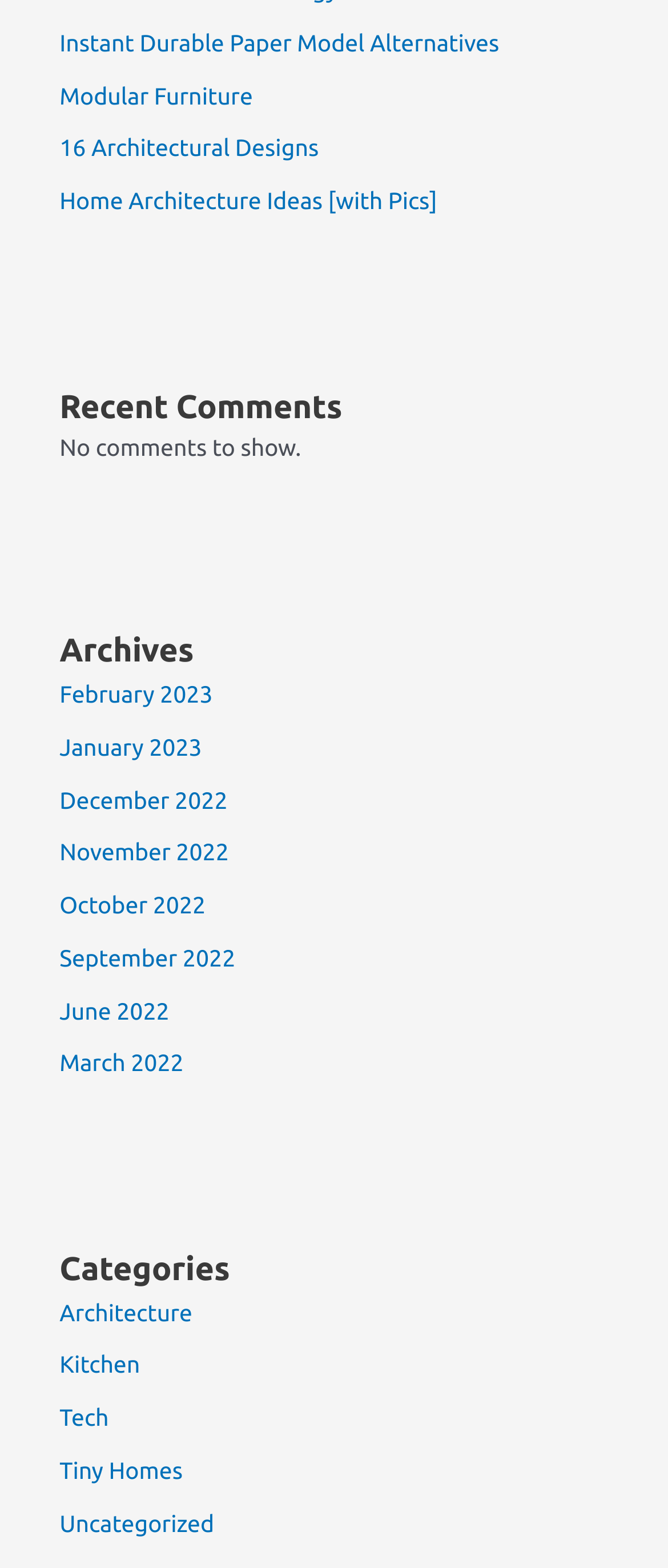Find the bounding box coordinates of the element to click in order to complete the given instruction: "Explore modular furniture."

[0.089, 0.052, 0.378, 0.069]